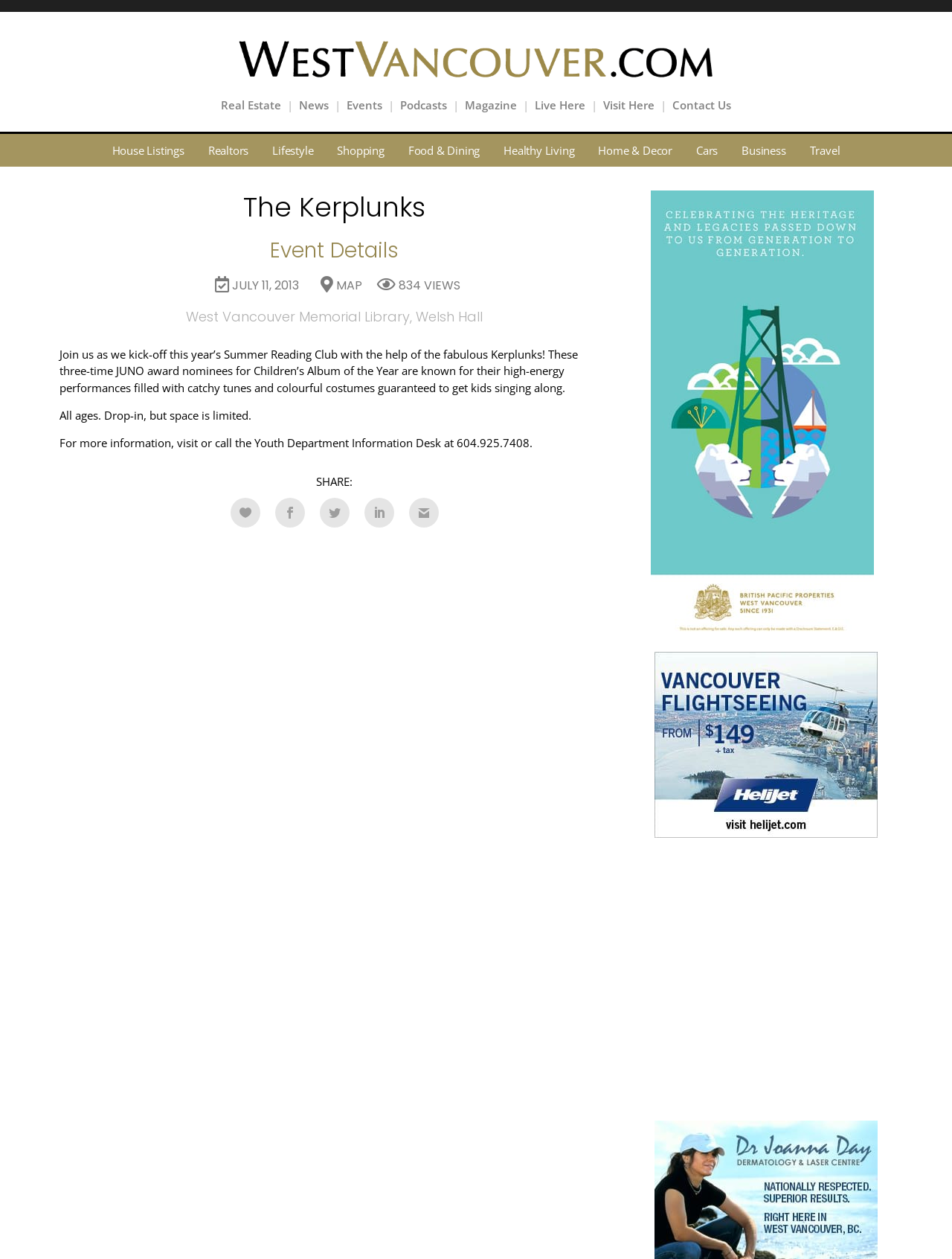What is the phone number for more information?
Ensure your answer is thorough and detailed.

The phone number for more information is '604.925.7408' which is mentioned in the static text element with the text 'For more information, visit or call the Youth Department Information Desk at 604.925.7408'.